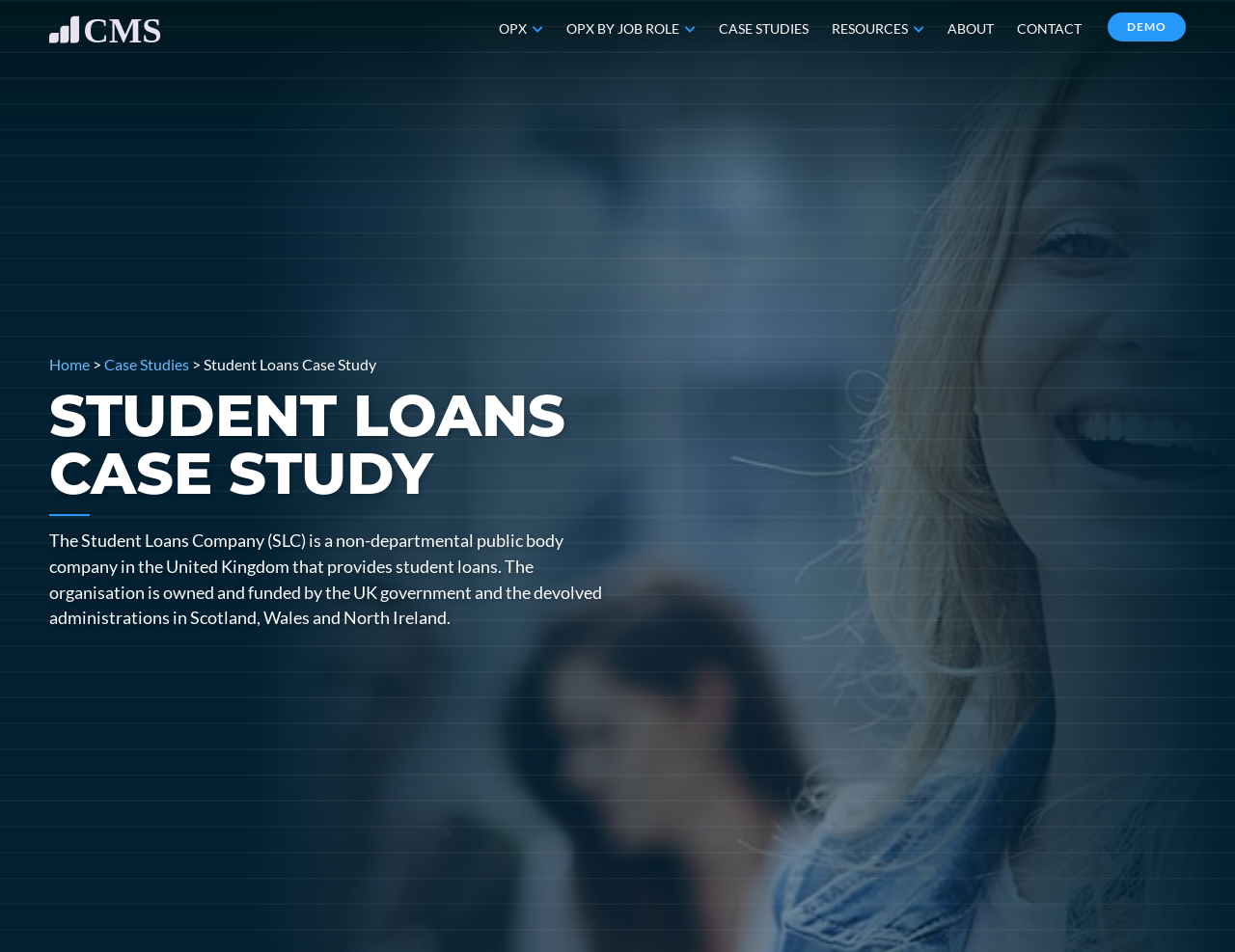What is the role of the UK government in the Student Loans Company?
Using the information from the image, provide a comprehensive answer to the question.

I found the answer by reading the text that describes the company, which mentions that the organisation is 'owned and funded by the UK government and the devolved administrations in Scotland, Wales and North Ireland'.